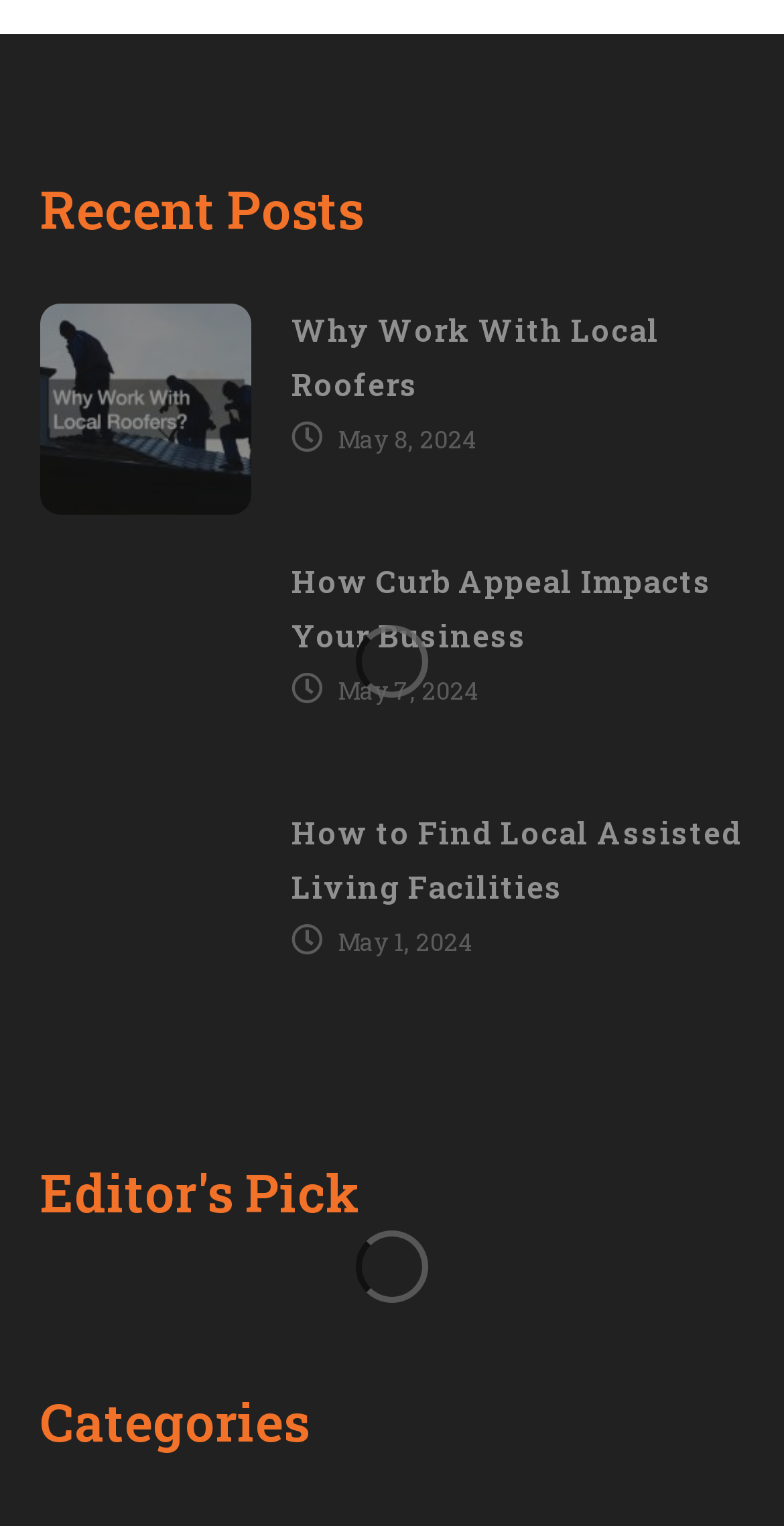Please study the image and answer the question comprehensively:
How many images are associated with the posts?

I counted the number of image elements associated with the posts, which are 'Why Work With Local Roofers', 'How Curb Appeal Impacts Your Business', and 'How to Find Local Assisted Living Facilities'. Therefore, there are 3 images associated with the posts.